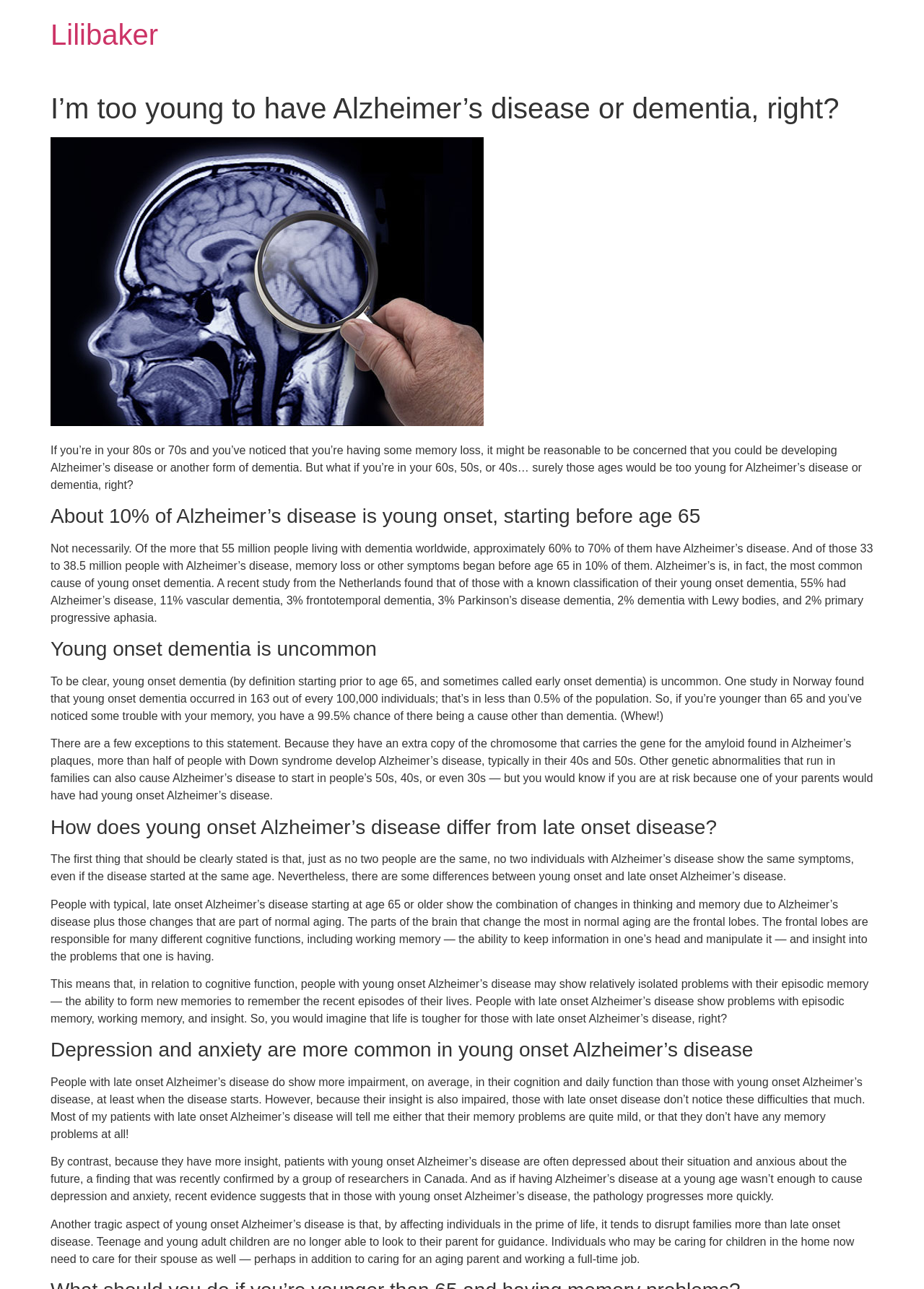Please answer the following question using a single word or phrase: What is the most common cause of young onset dementia?

Alzheimer's disease